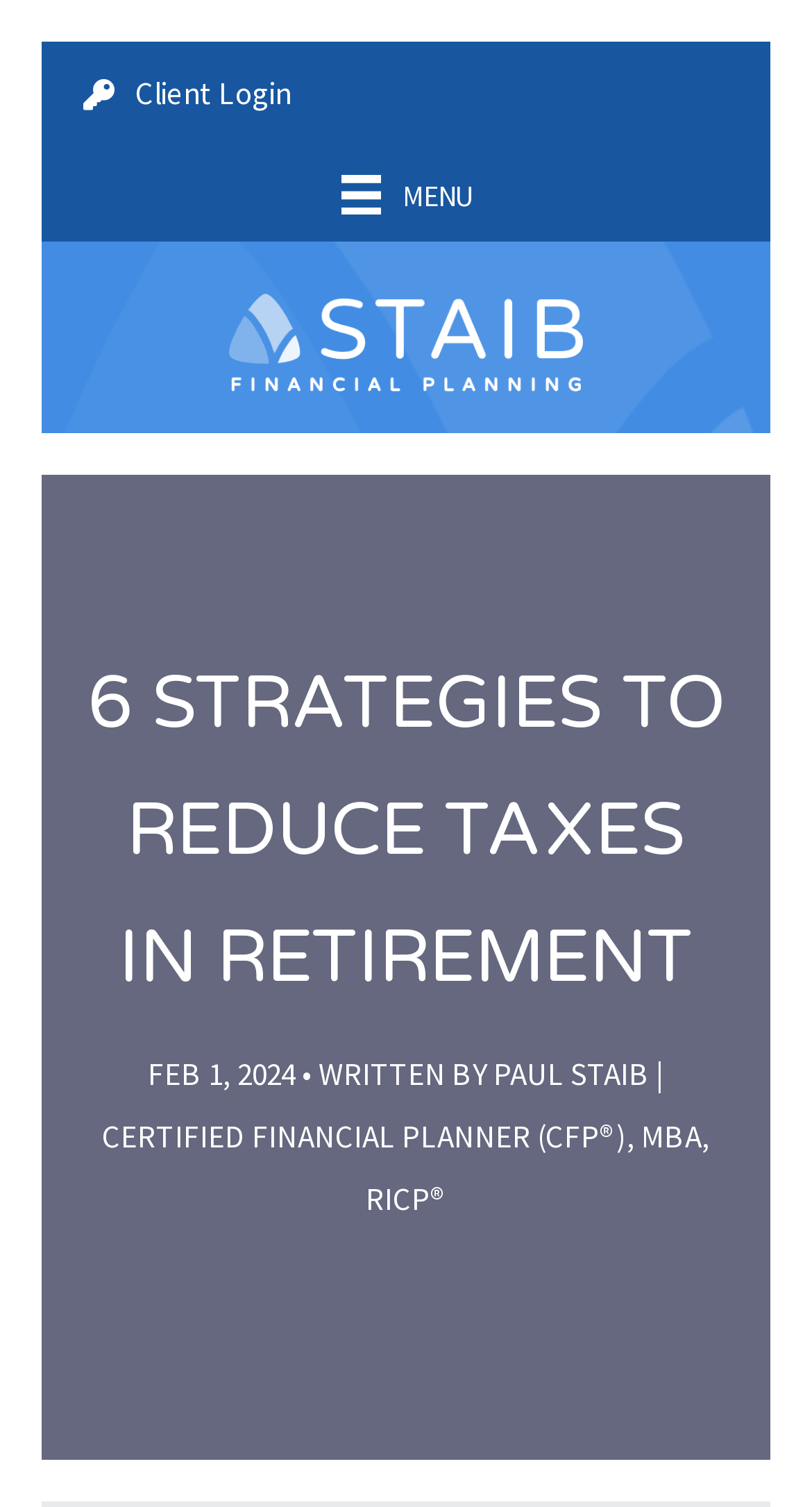What is the profession of the author?
Using the screenshot, give a one-word or short phrase answer.

Certified Financial Planner